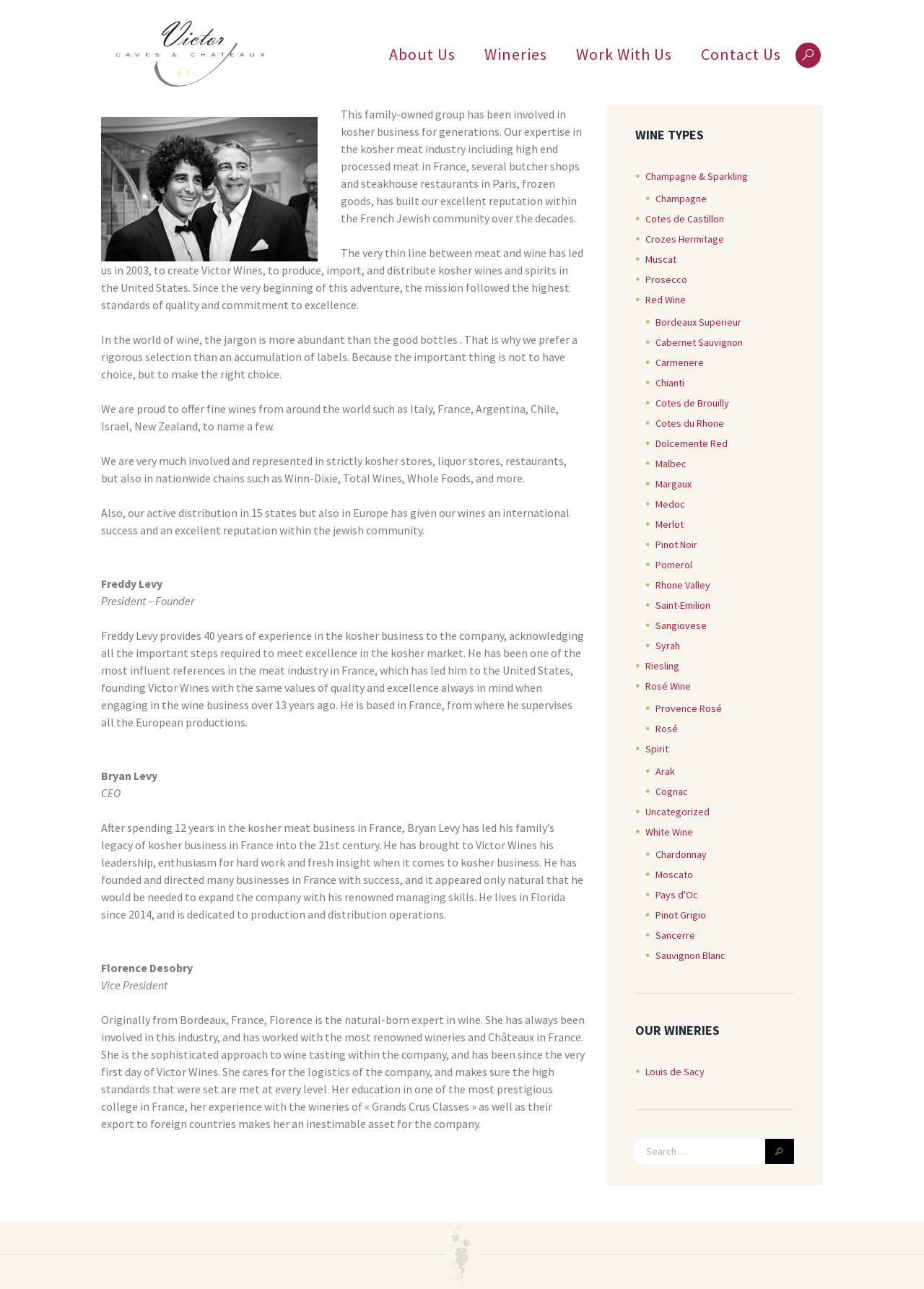Locate the bounding box coordinates of the area where you should click to accomplish the instruction: "Download the 'Patient Information and Eye History Forms'".

None